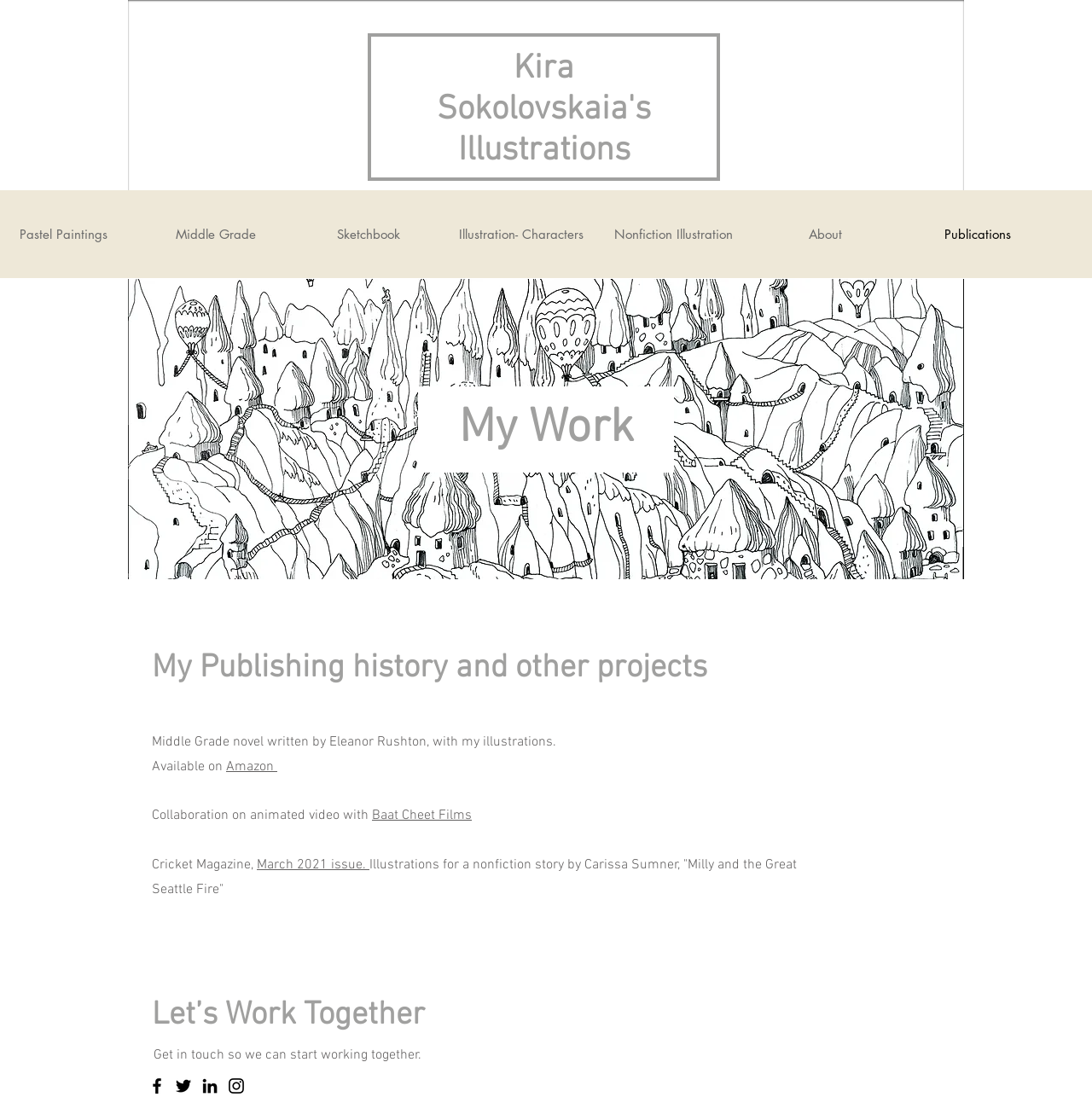What is the name of the film company Kira collaborated with?
Answer the question with as much detail as possible.

I found this answer by looking at the text 'Collaboration on animated video with Baat Cheet Films' which is a description of a project.